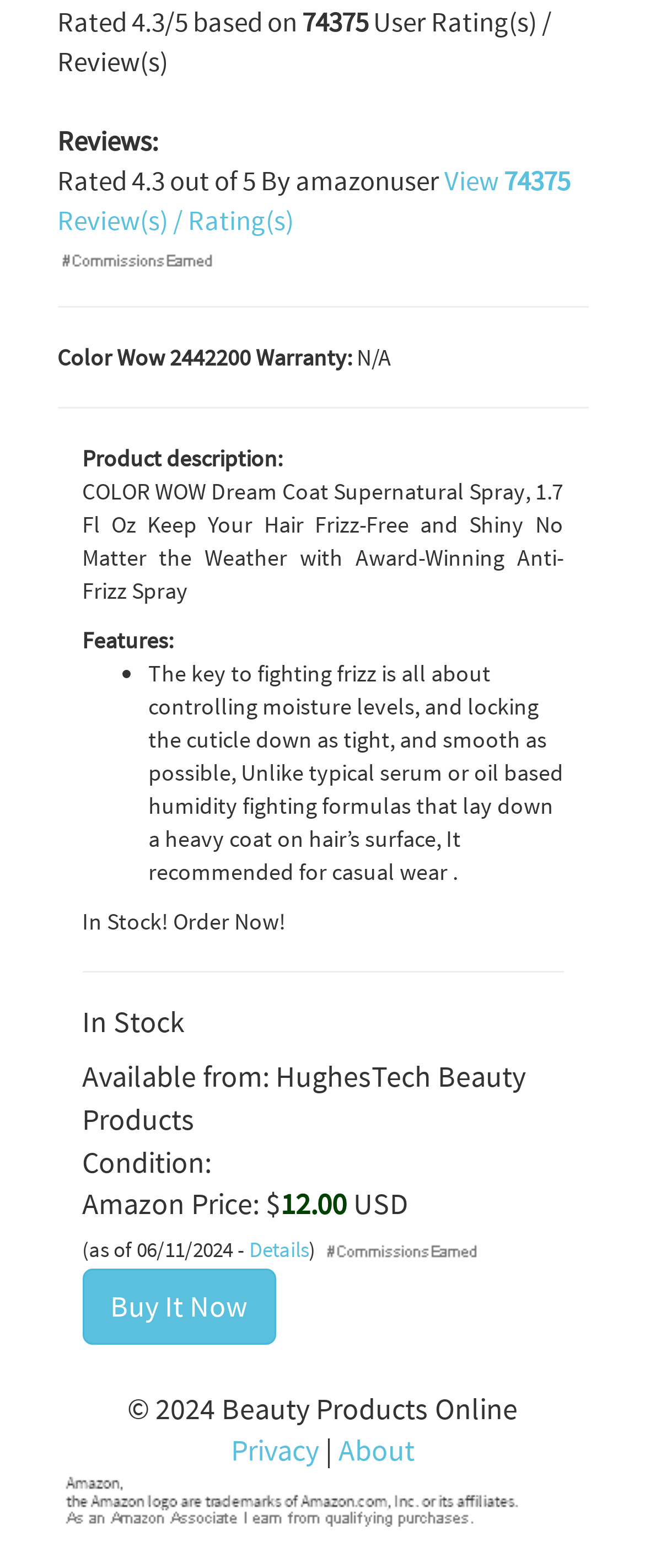Predict the bounding box coordinates of the UI element that matches this description: "Buy It Now". The coordinates should be in the format [left, top, right, bottom] with each value between 0 and 1.

[0.127, 0.809, 0.427, 0.857]